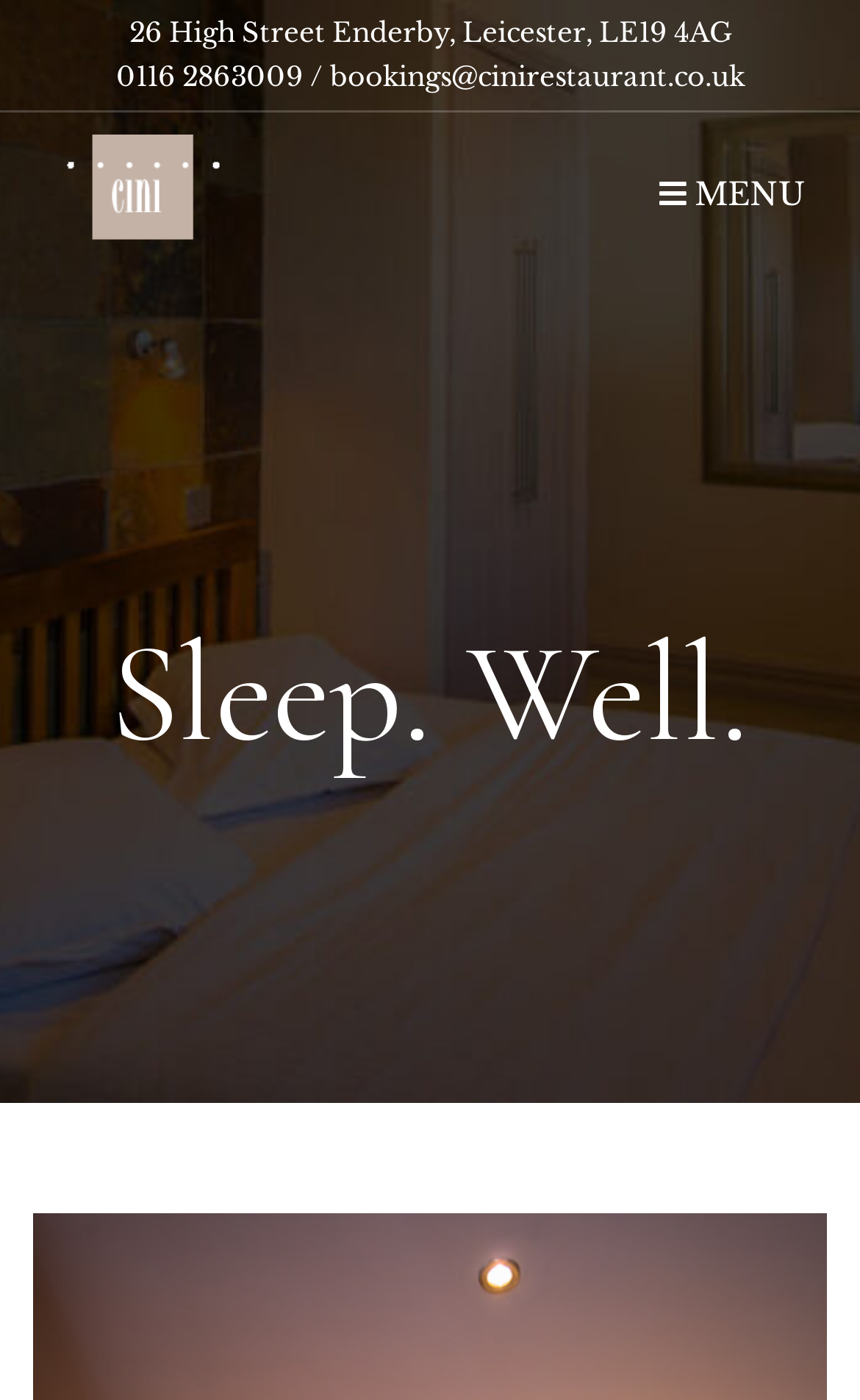What is the phone number of Cini Restaurant & Hotel?
We need a detailed and meticulous answer to the question.

I found the phone number by looking at the static text element next to the address, which contains the phone number '0116 2863009'.